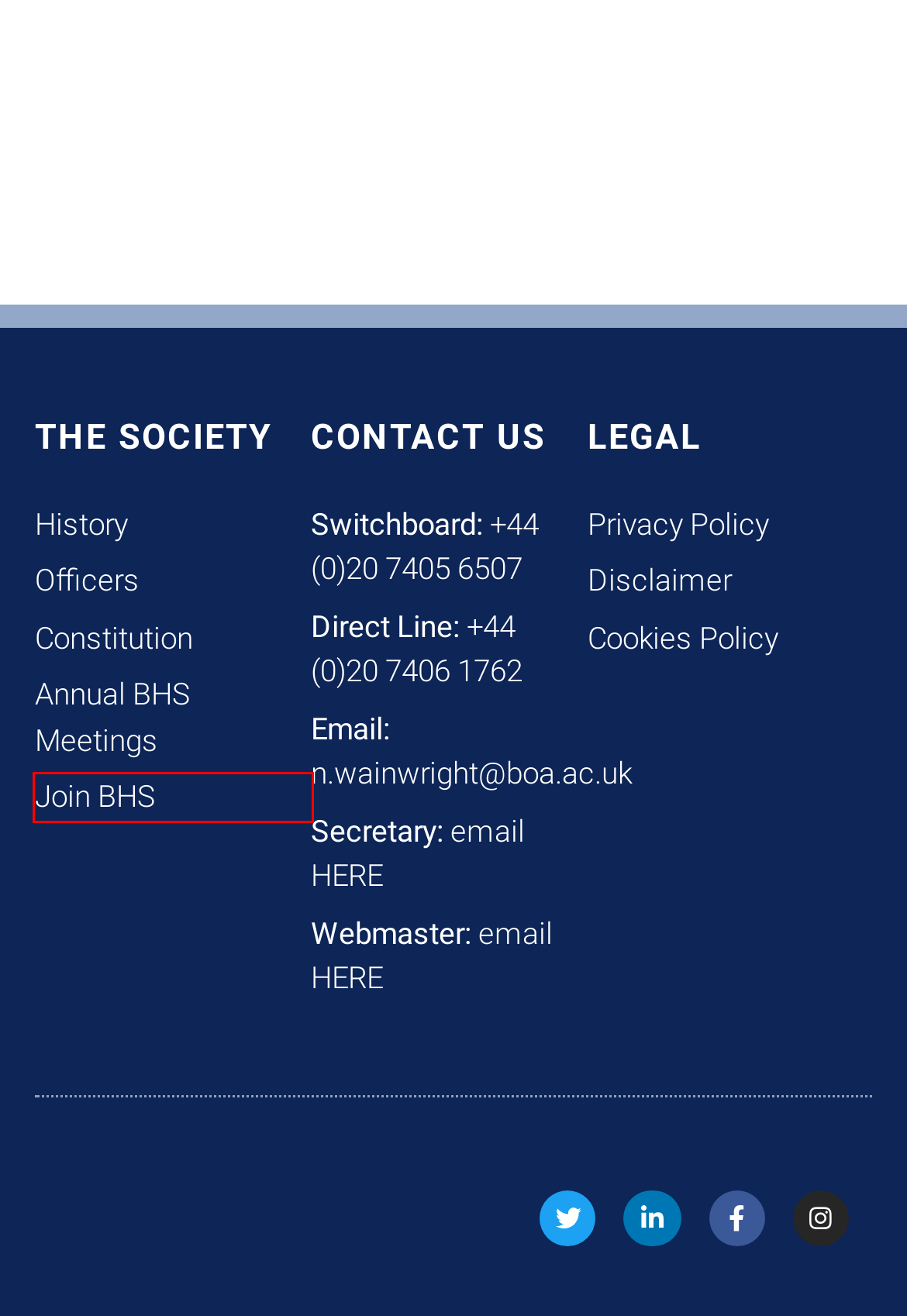You have a screenshot of a webpage with a red rectangle bounding box around a UI element. Choose the best description that matches the new page after clicking the element within the bounding box. The candidate descriptions are:
A. Cookie Policy – British Hip Society
B. Officers – British Hip Society
C. Constitution – British Hip Society
D. Privacy Policy – British Hip Society
E. Disclaimer – British Hip Society
F. Annual BHS Meeting 2021 – British Hip Society
G. Join BHS – British Hip Society
H. History – British Hip Society

G